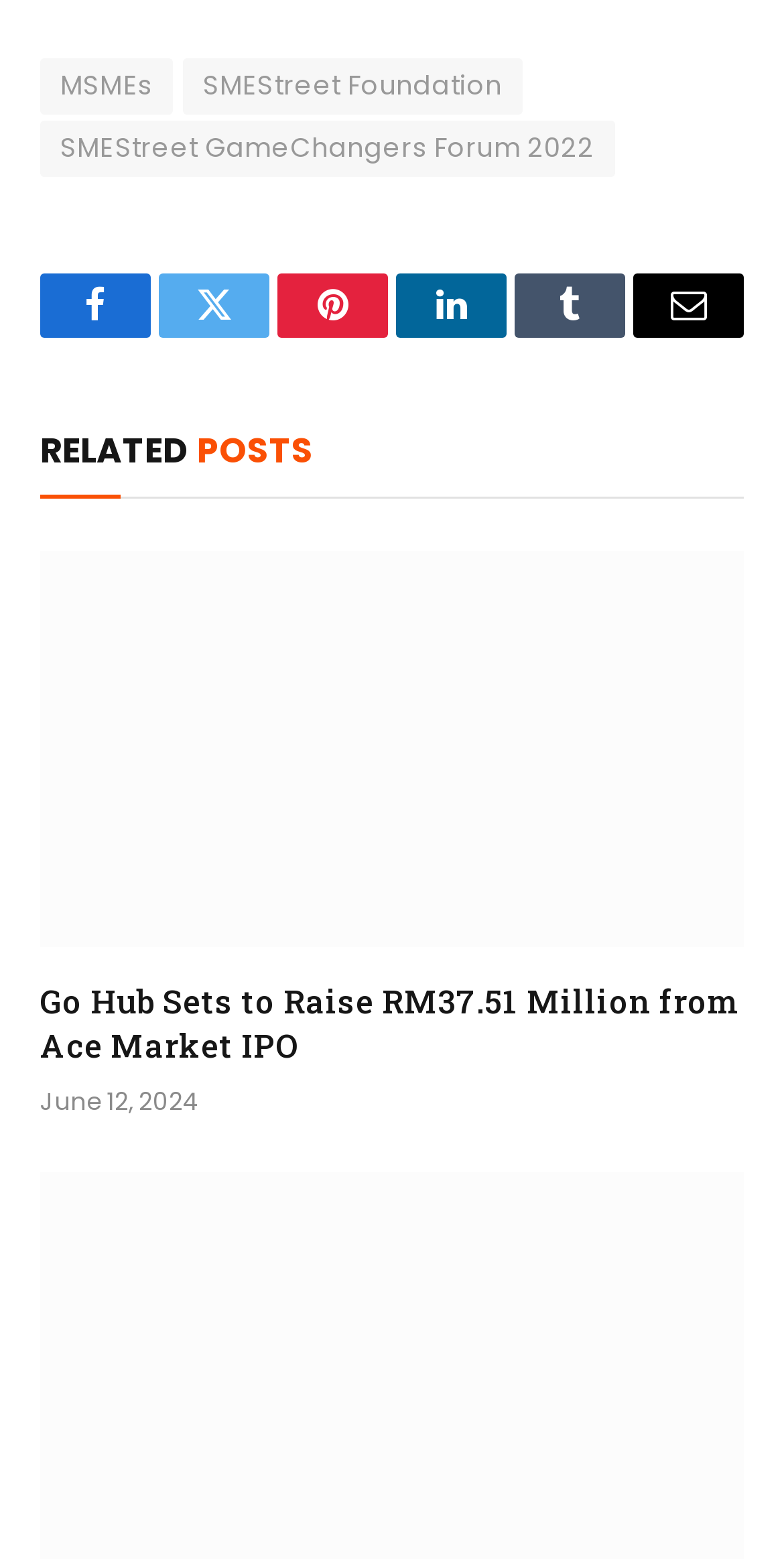Please specify the bounding box coordinates in the format (top-left x, top-left y, bottom-right x, bottom-right y), with all values as floating point numbers between 0 and 1. Identify the bounding box of the UI element described by: SMEStreet Foundation

[0.233, 0.037, 0.666, 0.073]